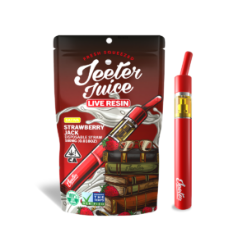Describe every detail you can see in the image.

The image showcases a vibrant packaging of Jeeter Juice Live Resin, specifically featuring the Strawberry Jack strain. The packaging is primarily red, decorated with illustrative elements that evoke a sense of freshness and appeal, prominently displaying the product name. Accompanying the pouch is an eye-catching vape pen, designed in red and gold, reflecting the lively essence of the Strawberry Jack flavor profile. This product is positioned to attract cannabis enthusiasts looking for a flavorful experience. The visual elements, including the artistic background that resembles stacks of books, add a unique touch, enhancing the overall aesthetic appeal of the product.